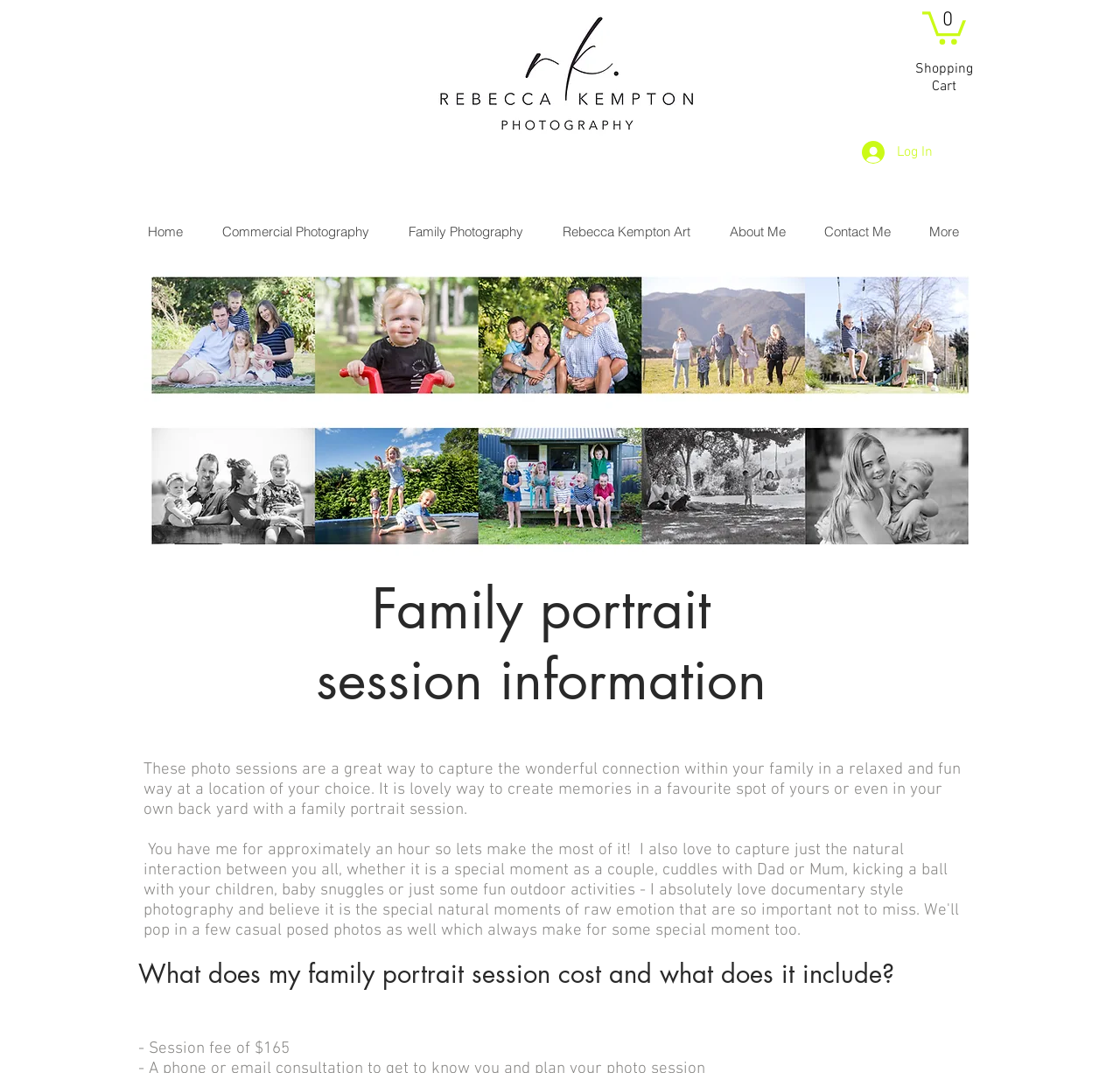What is the purpose of a family portrait session?
Use the information from the image to give a detailed answer to the question.

According to the webpage, a family portrait session is a great way to capture the wonderful connection within your family in a relaxed and fun way at a location of your choice, creating memories in a favourite spot or even in your own back yard.